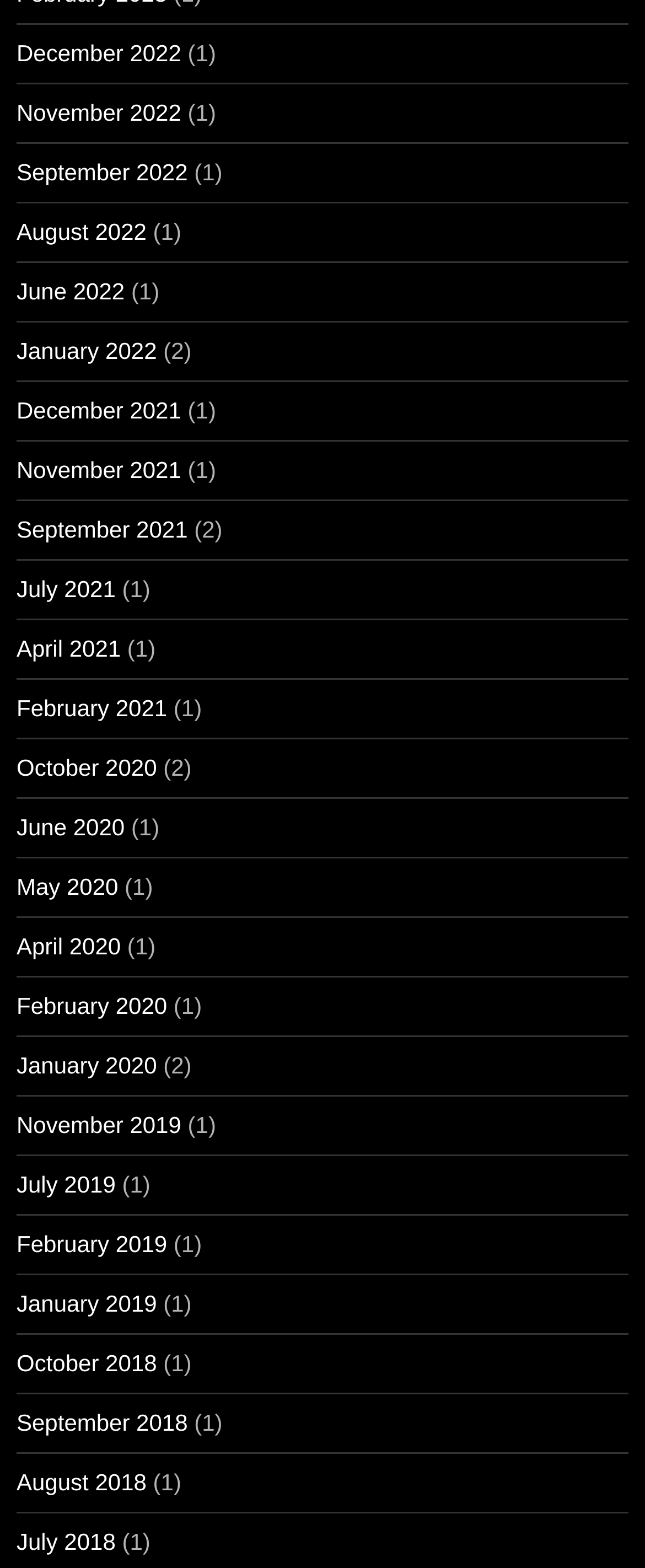Please identify the bounding box coordinates of the element's region that should be clicked to execute the following instruction: "View October 2018". The bounding box coordinates must be four float numbers between 0 and 1, i.e., [left, top, right, bottom].

[0.026, 0.86, 0.243, 0.877]